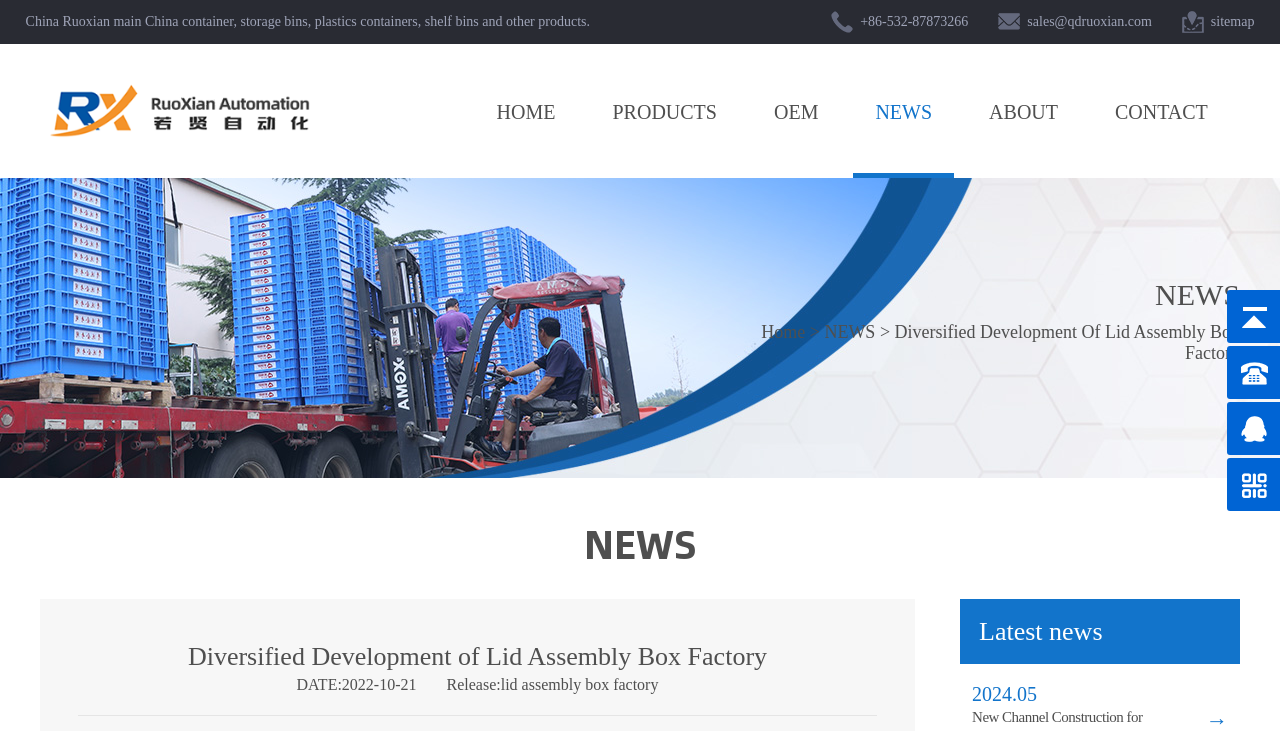What is the date of the latest news release?
Using the screenshot, give a one-word or short phrase answer.

2022-10-21